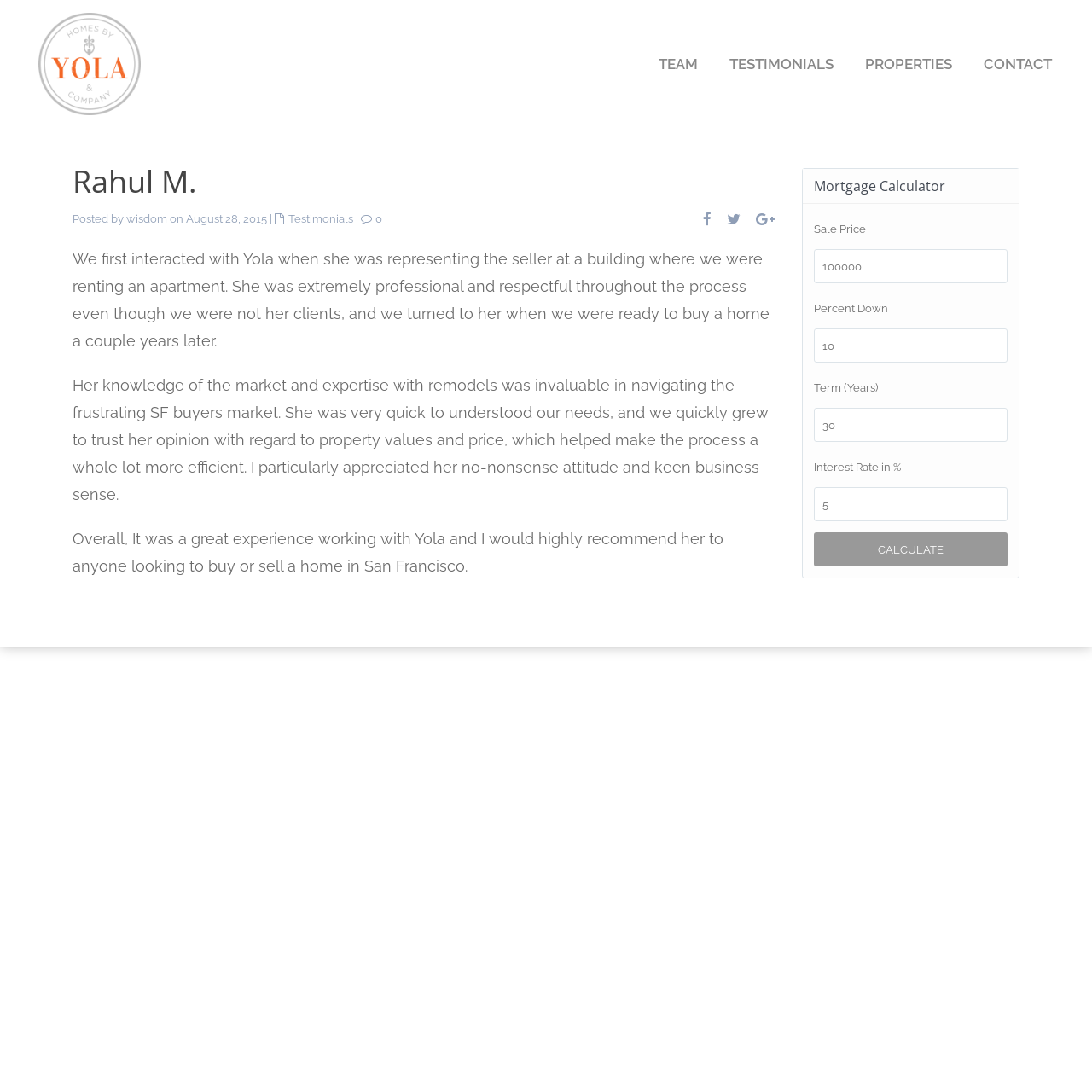Could you provide the bounding box coordinates for the portion of the screen to click to complete this instruction: "Click the CALCULATE button"?

[0.745, 0.488, 0.923, 0.519]